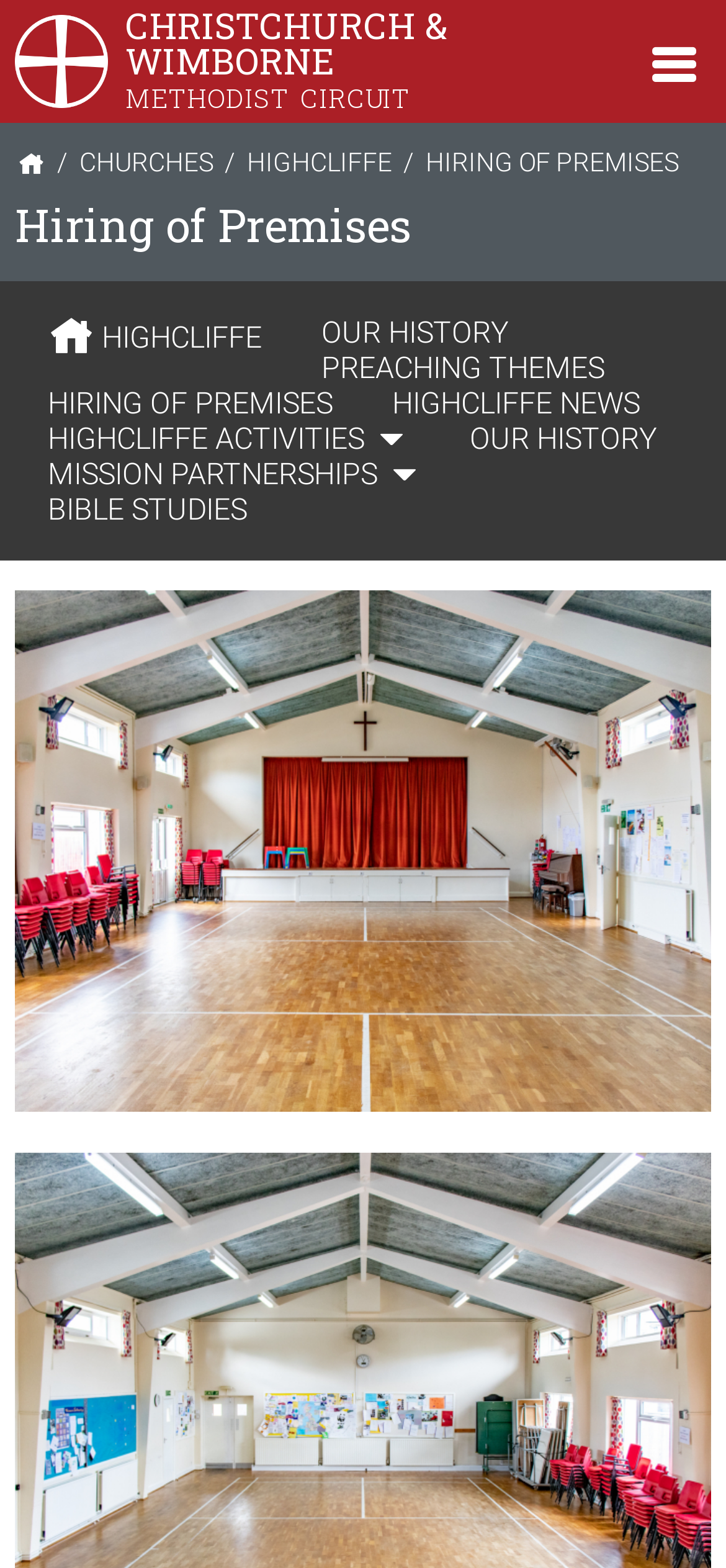Given the element description, predict the bounding box coordinates in the format (top-left x, top-left y, bottom-right x, bottom-right y), using floating point numbers between 0 and 1: Hiring of Premises

[0.025, 0.246, 0.499, 0.268]